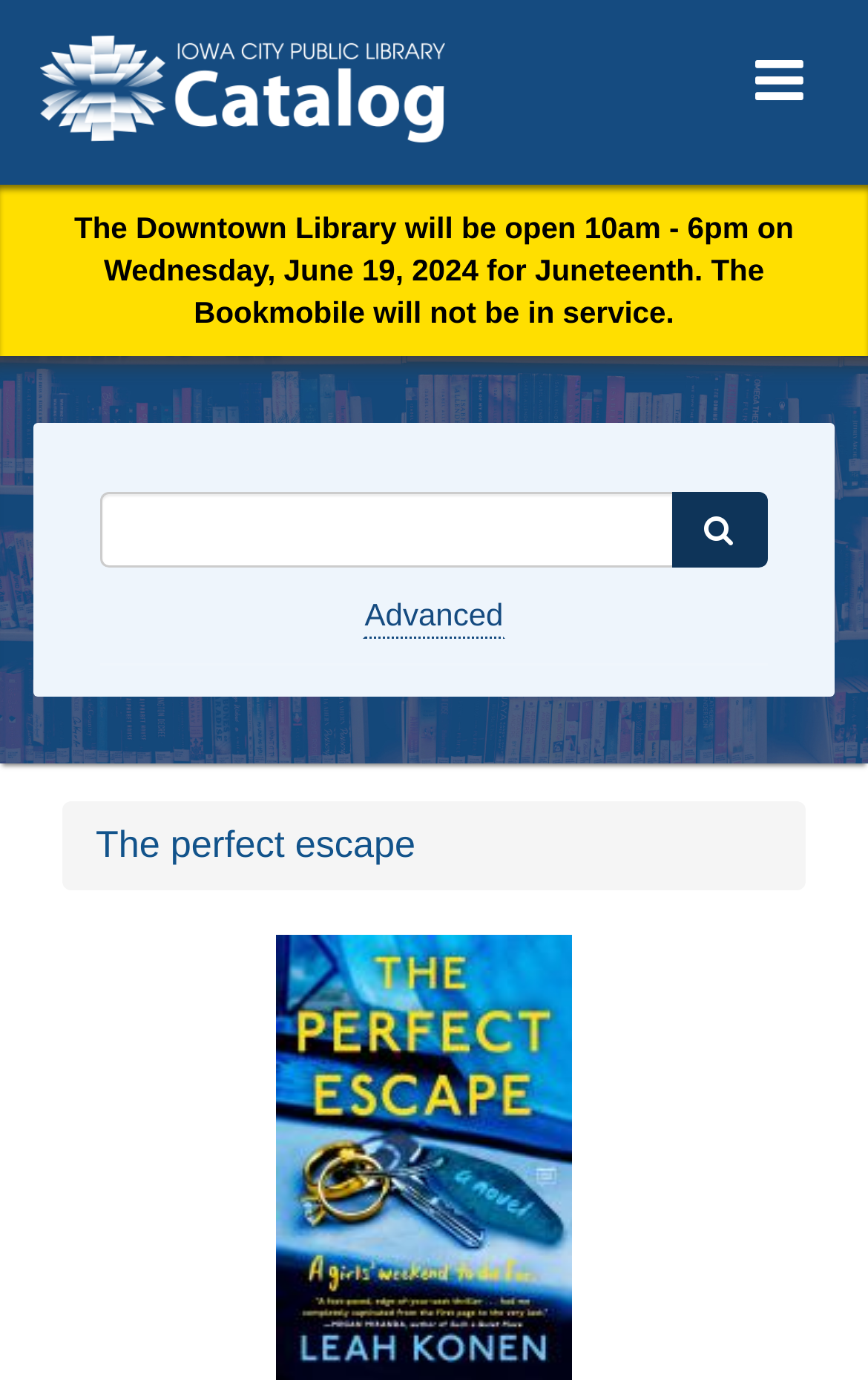Given the element description, predict the bounding box coordinates in the format (top-left x, top-left y, bottom-right x, bottom-right y), using floating point numbers between 0 and 1: Advanced

[0.418, 0.422, 0.582, 0.457]